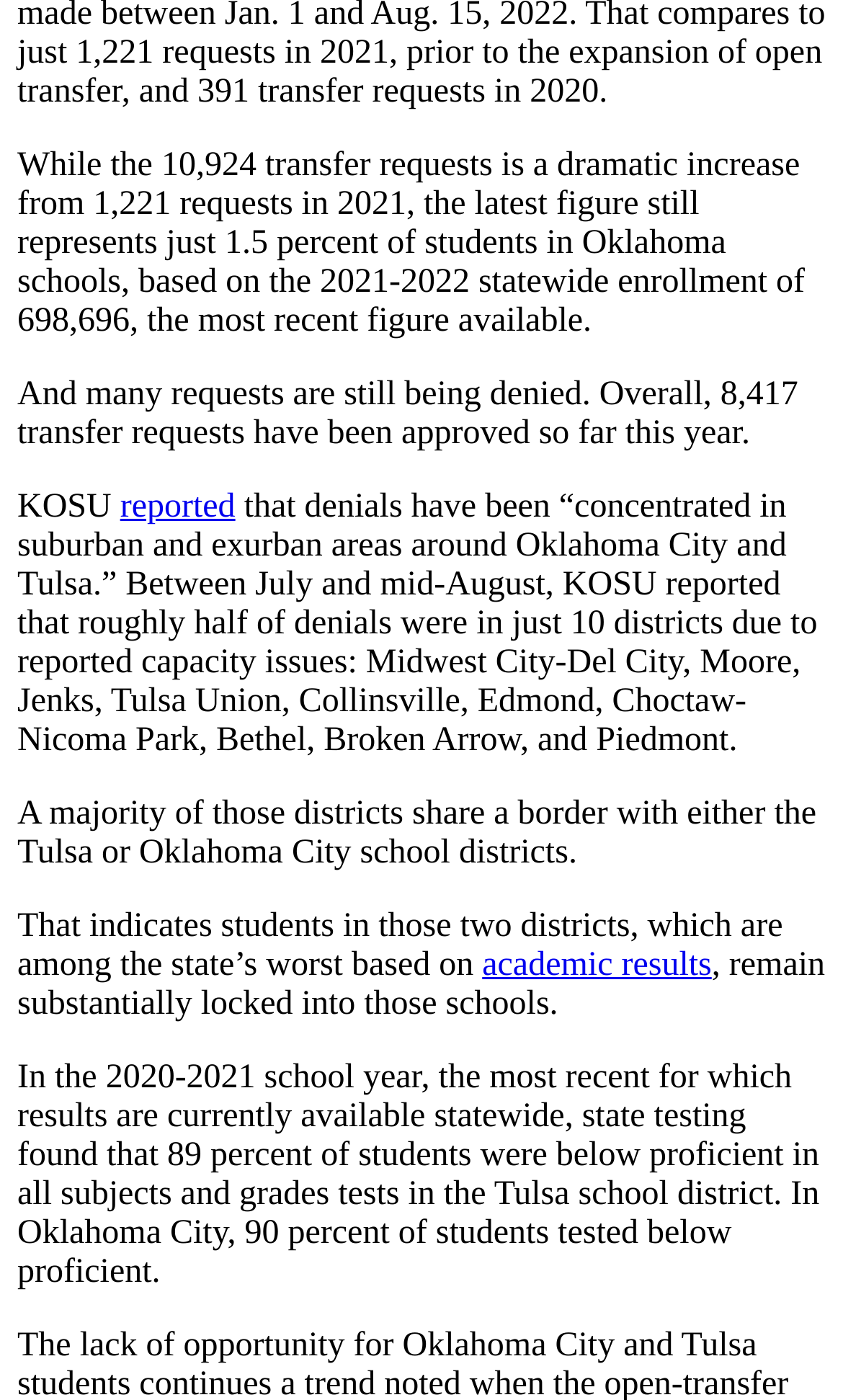Using the webpage screenshot, find the UI element described by reported. Provide the bounding box coordinates in the format (top-left x, top-left y, bottom-right x, bottom-right y), ensuring all values are floating point numbers between 0 and 1.

[0.142, 0.349, 0.279, 0.375]